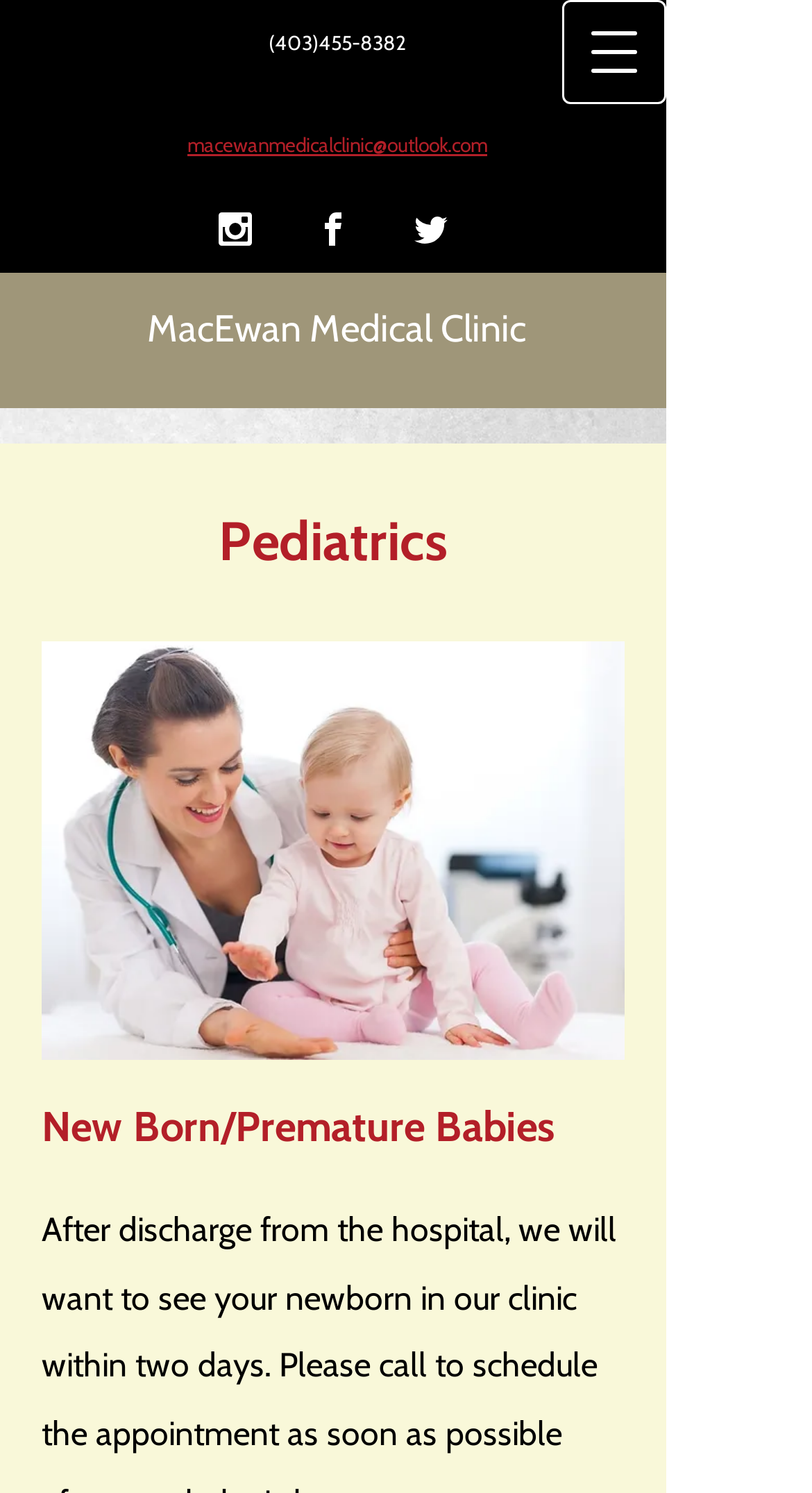Provide the bounding box for the UI element matching this description: "Sonic mania update files download".

None